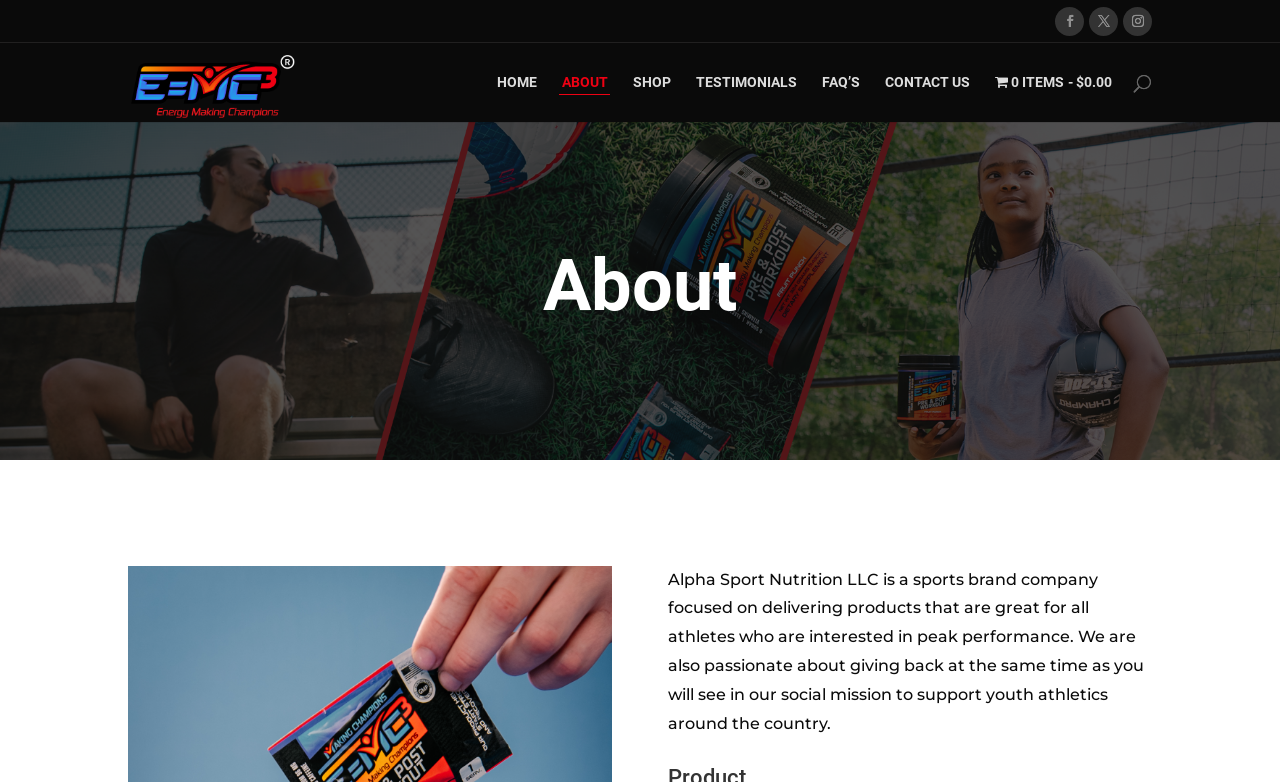Kindly provide the bounding box coordinates of the section you need to click on to fulfill the given instruction: "go to shop".

[0.494, 0.096, 0.524, 0.156]